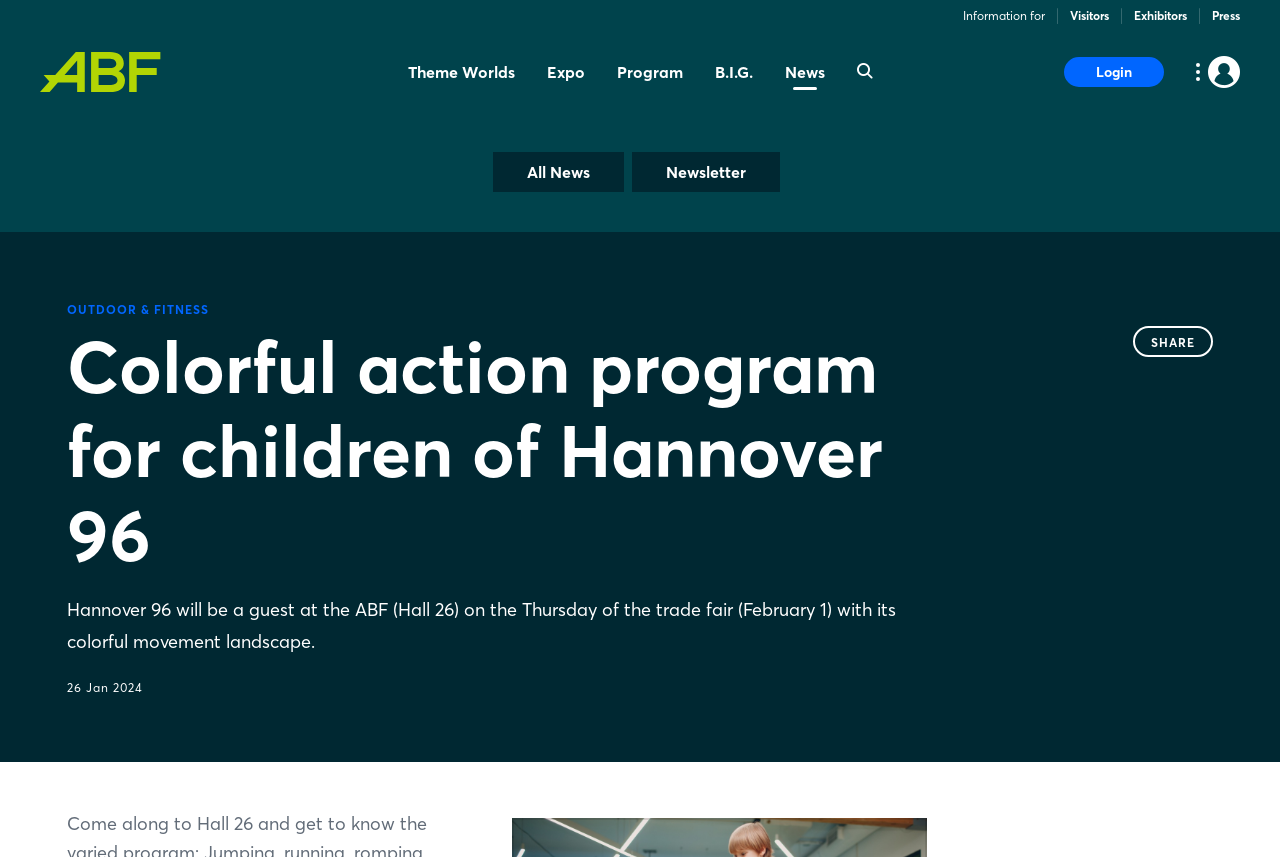Please locate the bounding box coordinates of the element that should be clicked to complete the given instruction: "Explore 'Revolutionary Eco-Friendly Sensors Inspired by Spider Silk'".

None